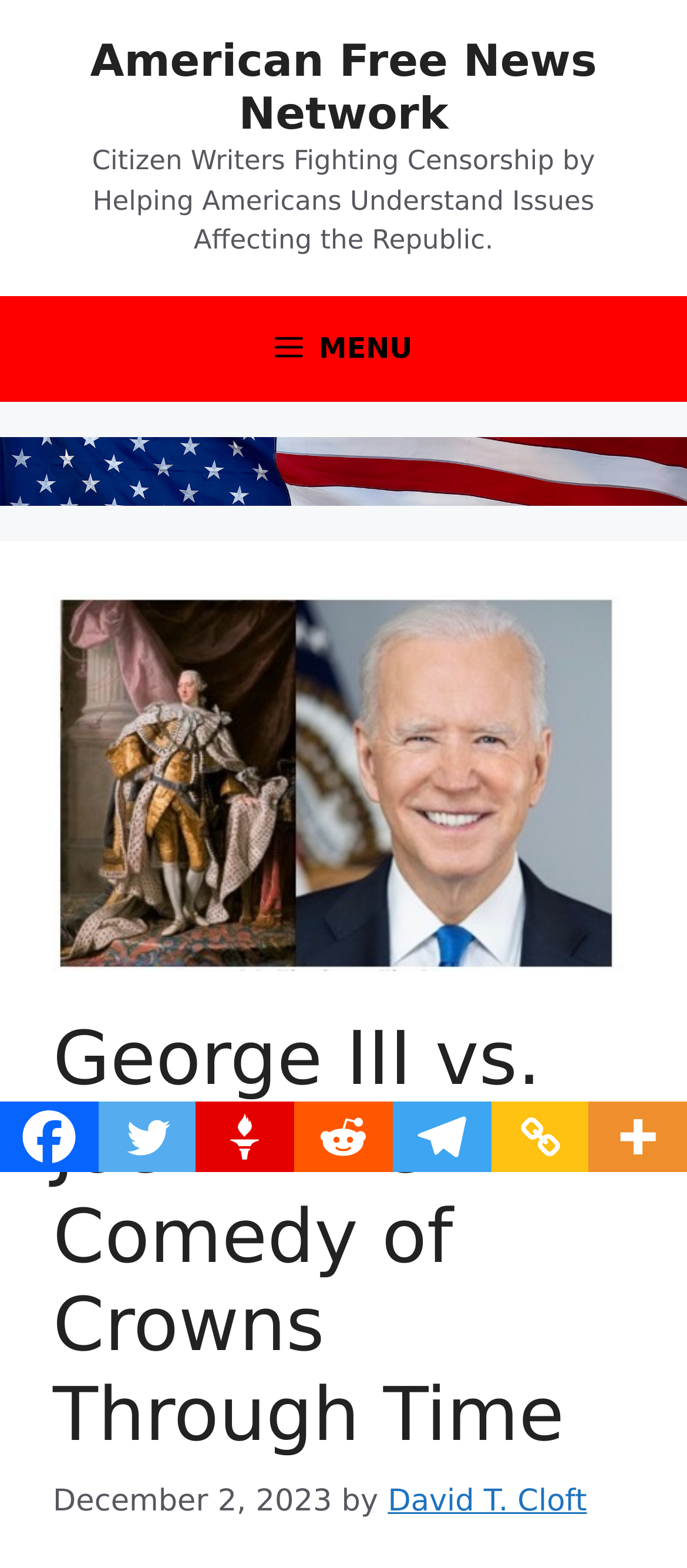Identify the bounding box coordinates for the region of the element that should be clicked to carry out the instruction: "Copy the link". The bounding box coordinates should be four float numbers between 0 and 1, i.e., [left, top, right, bottom].

[0.714, 0.703, 0.857, 0.747]